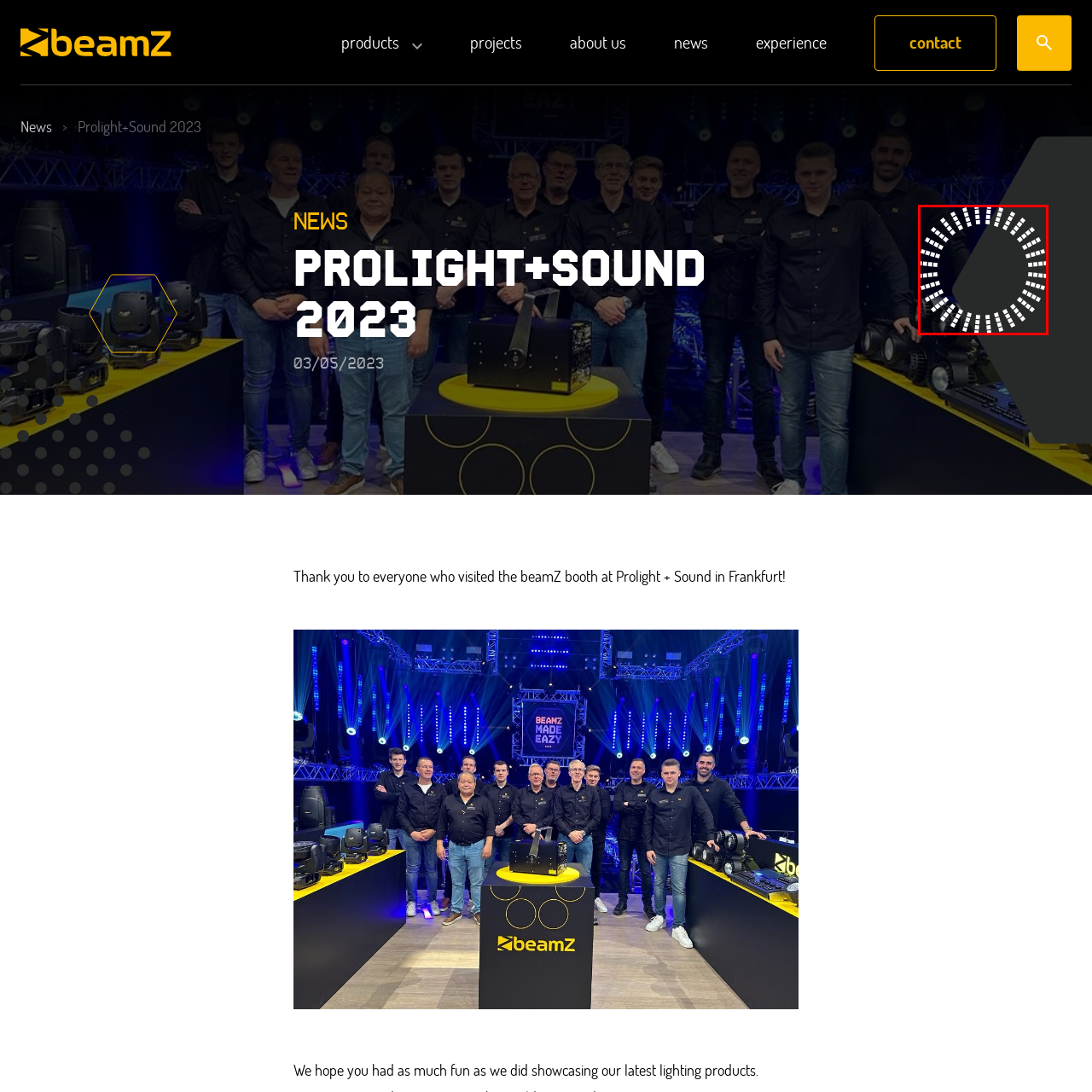Describe in detail the portion of the image that is enclosed within the red boundary.

The image features a captivating circular design composed of white rectangles arranged in a radiating pattern, set against a dark background. This geometric arrangement suggests a dynamic and modern aesthetic, likely representing lighting effects or sound waves, aligning well with the themes of creativity and innovation prevalent in the event highlighted. The context of the image connects to the Prolight + Sound 2023 exhibition, an important venue for showcasing the latest in lighting technology and audio equipment. The overall composition emphasizes sophistication and cutting-edge design, resonating with the event's focus on advanced lighting products.